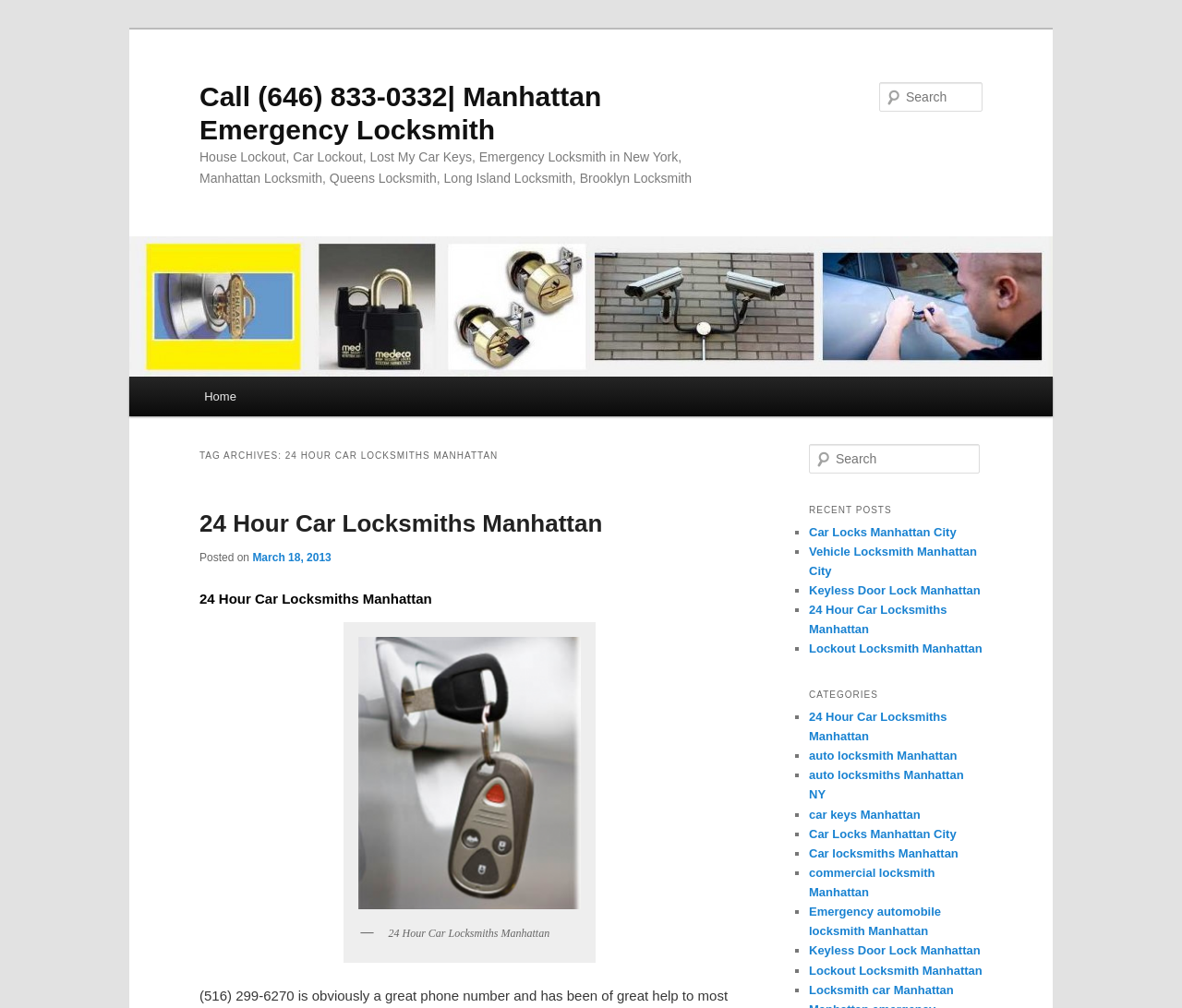Determine the primary headline of the webpage.

Call (646) 833-0332| Manhattan Emergency Locksmith